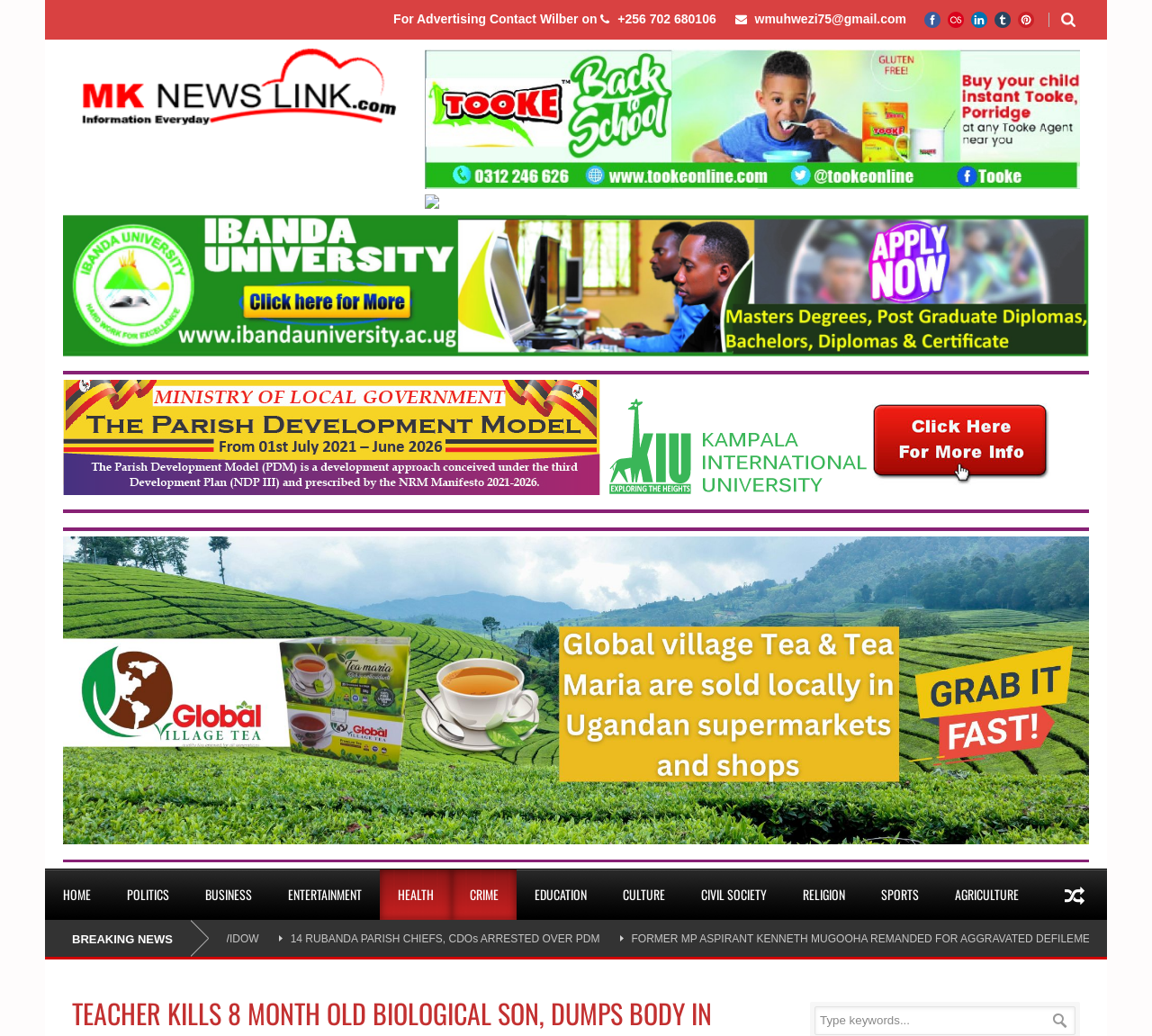Determine the bounding box coordinates for the area you should click to complete the following instruction: "Share on Facebook".

[0.802, 0.011, 0.816, 0.027]